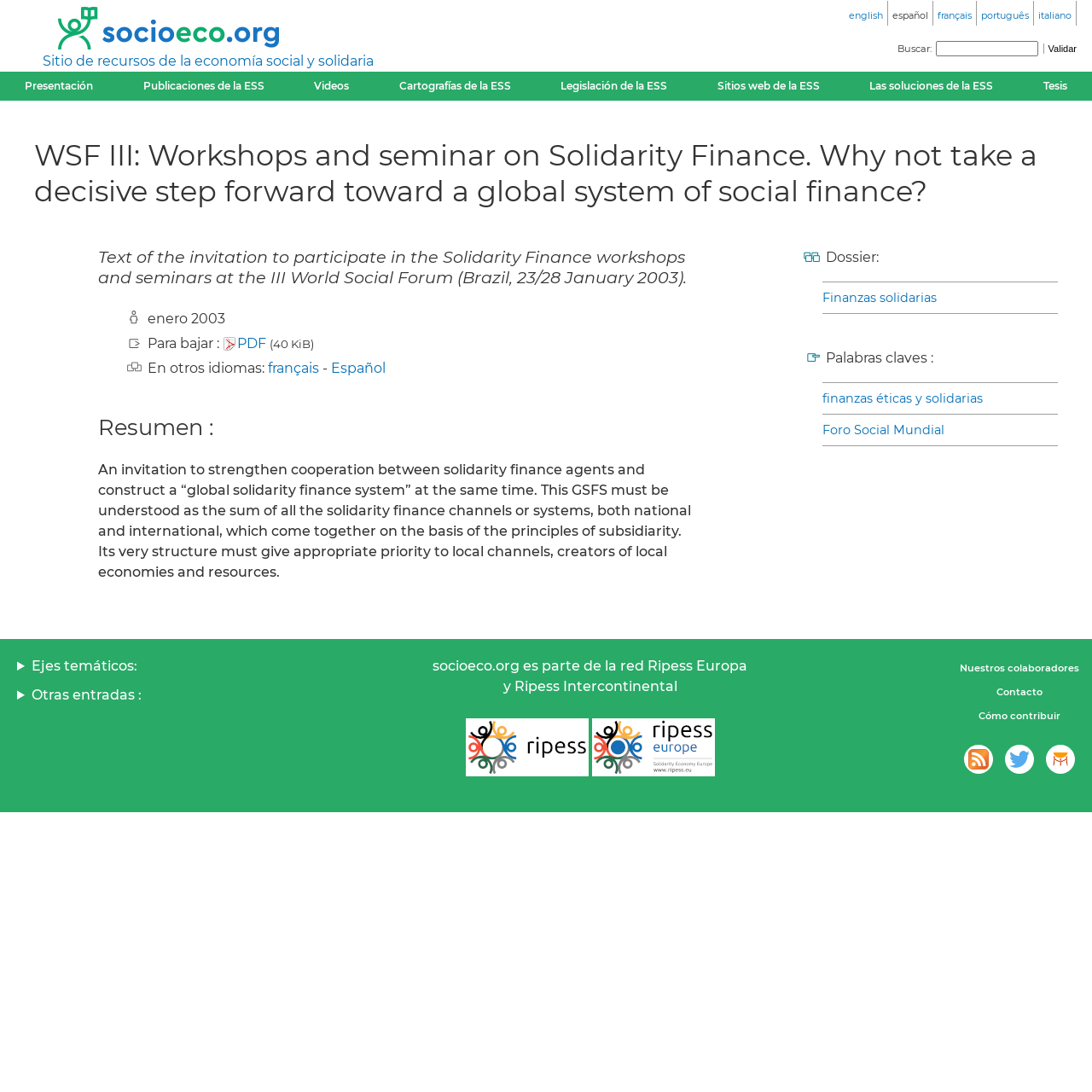Please reply with a single word or brief phrase to the question: 
What is the purpose of the GSFS?

Global solidarity finance system